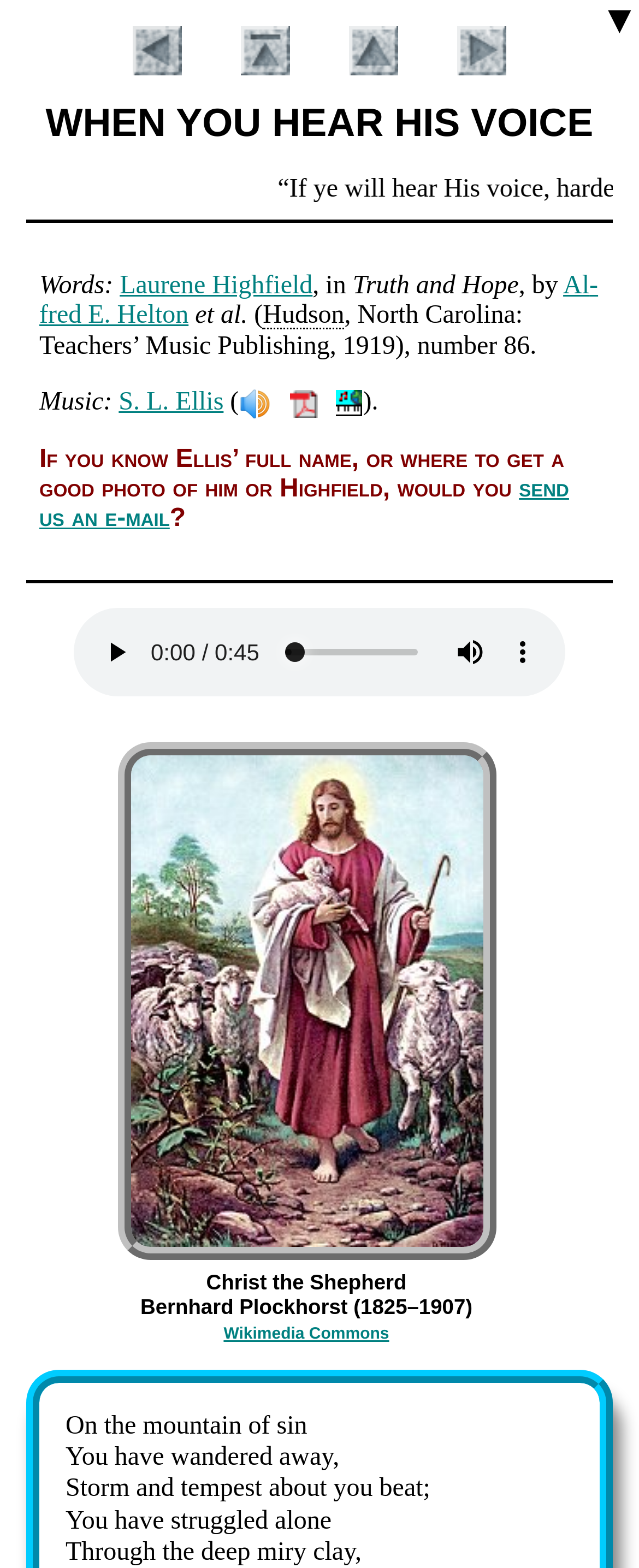Please indicate the bounding box coordinates of the element's region to be clicked to achieve the instruction: "View the illustration". Provide the coordinates as four float numbers between 0 and 1, i.e., [left, top, right, bottom].

[0.183, 0.473, 0.776, 0.857]